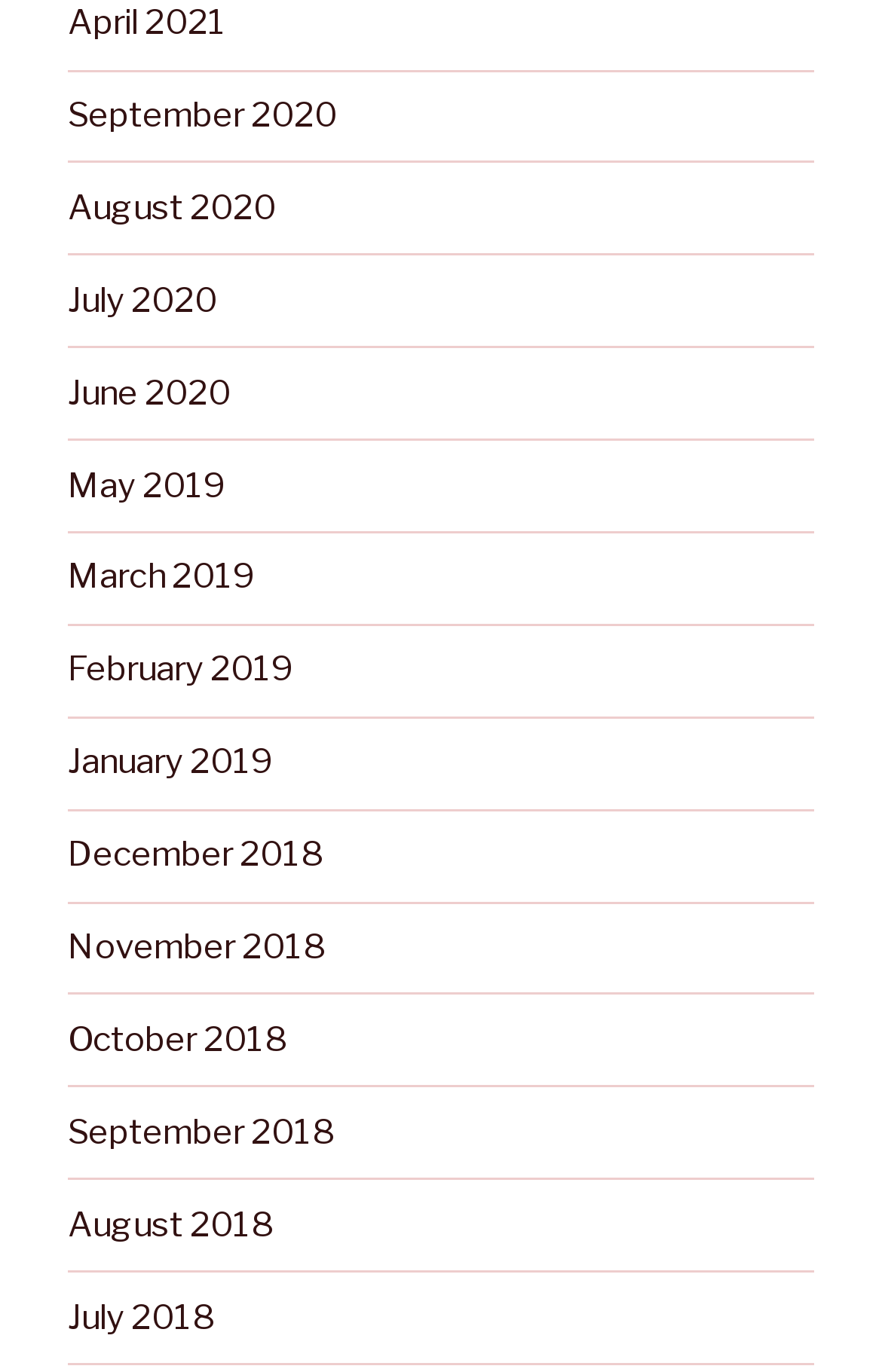Locate the bounding box coordinates of the area you need to click to fulfill this instruction: 'view July 2020'. The coordinates must be in the form of four float numbers ranging from 0 to 1: [left, top, right, bottom].

[0.077, 0.204, 0.246, 0.234]